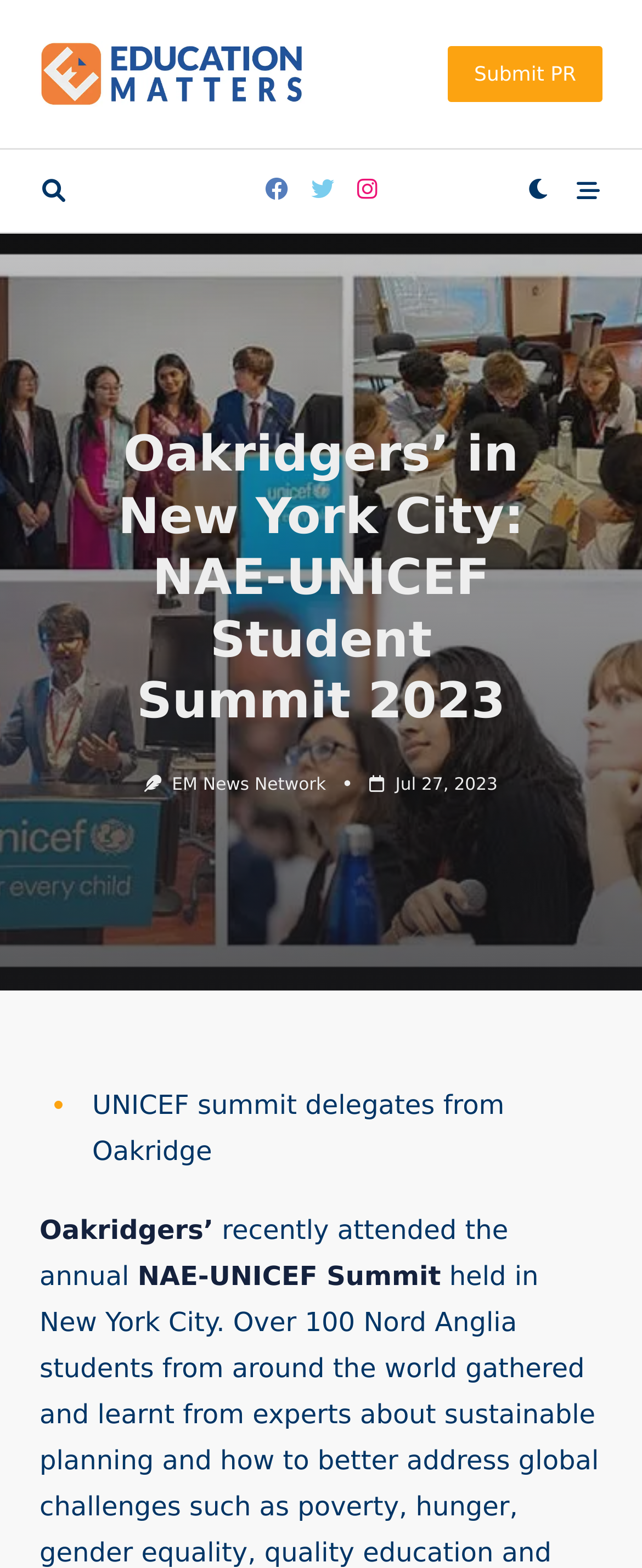Refer to the element description Rob and identify the corresponding bounding box in the screenshot. Format the coordinates as (top-left x, top-left y, bottom-right x, bottom-right y) with values in the range of 0 to 1.

None